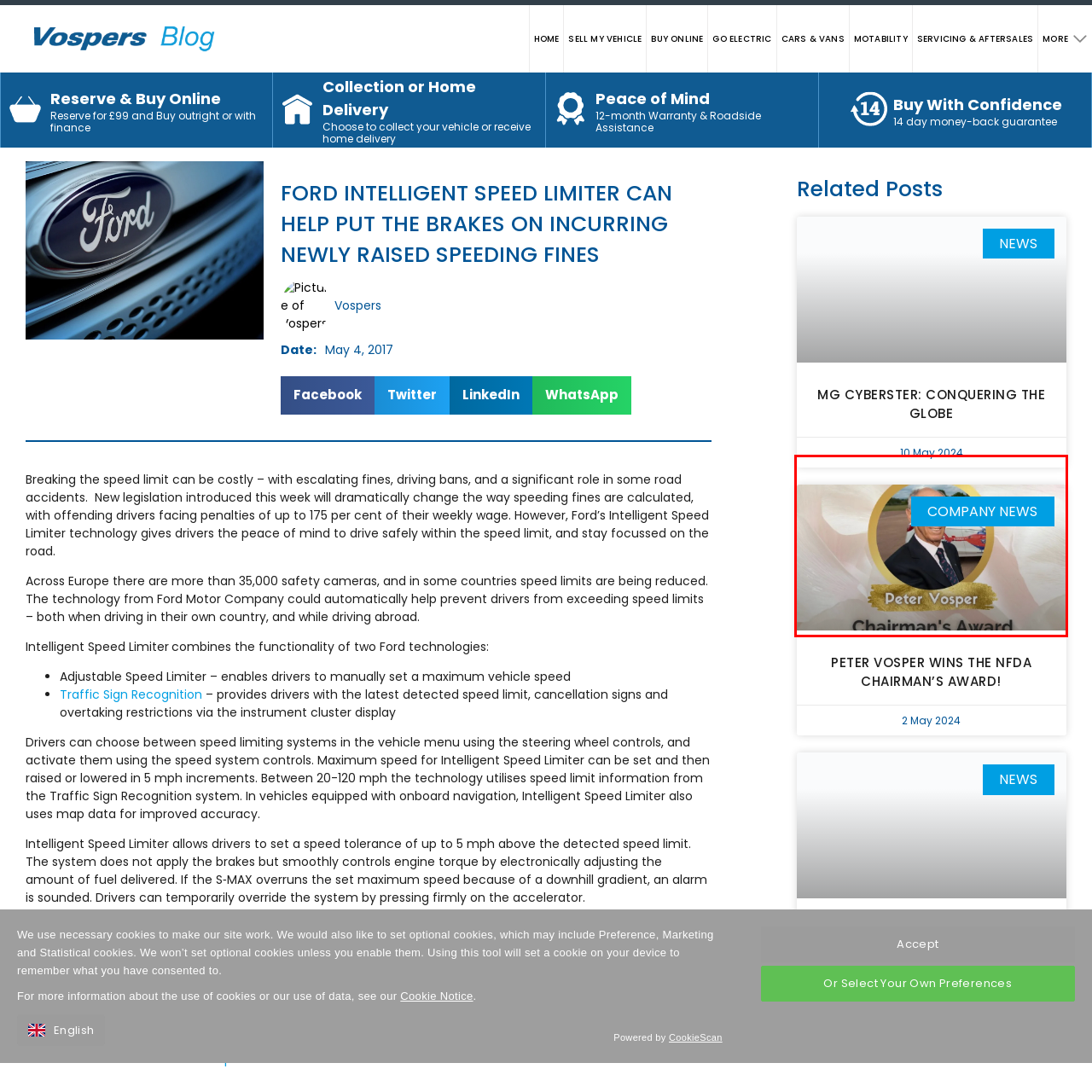What is the date of the news announcement?
Look at the area highlighted by the red bounding box and answer the question in detail, drawing from the specifics shown in the image.

The date noted in the caption suggests that this news was shared on May 18, 2021, indicating when the announcement was made.